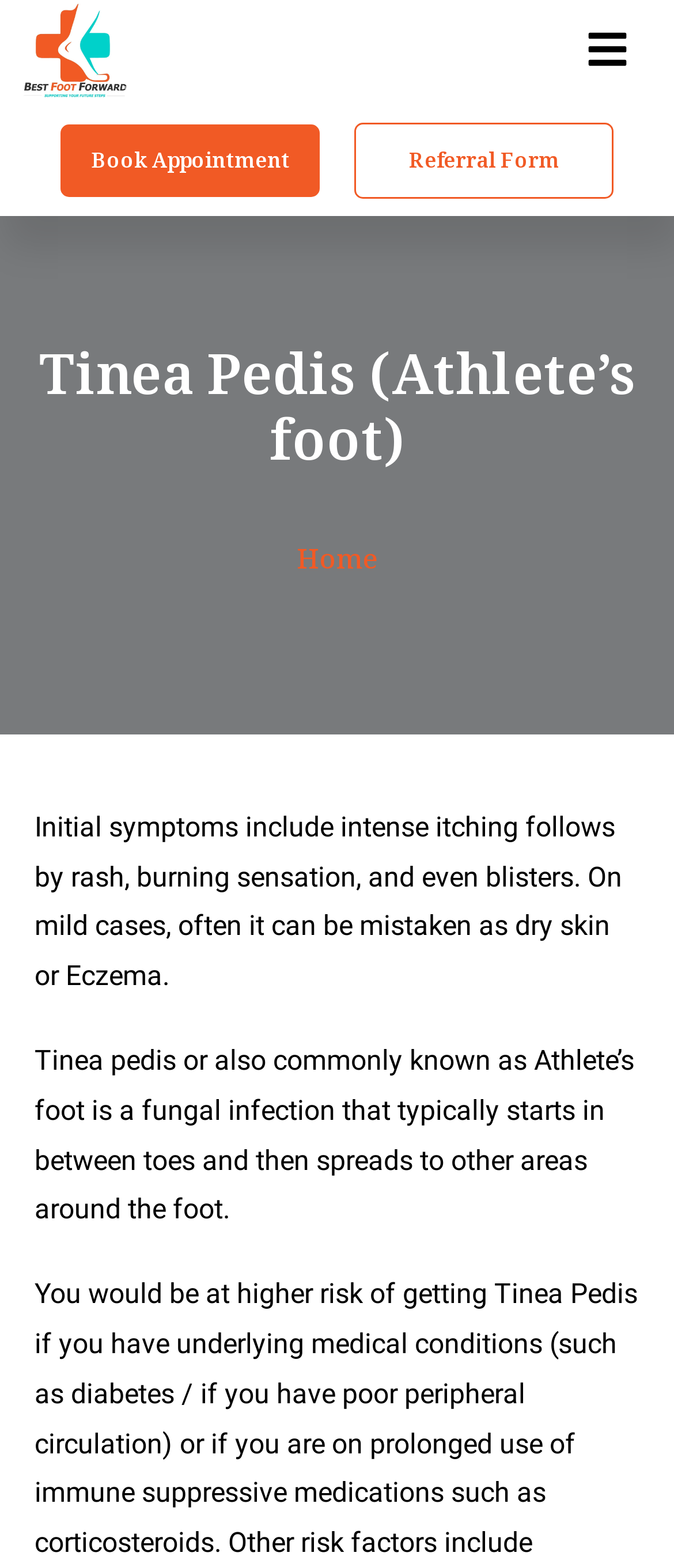Provide a single word or phrase answer to the question: 
What is the name of the fungal infection described?

Tinea pedis